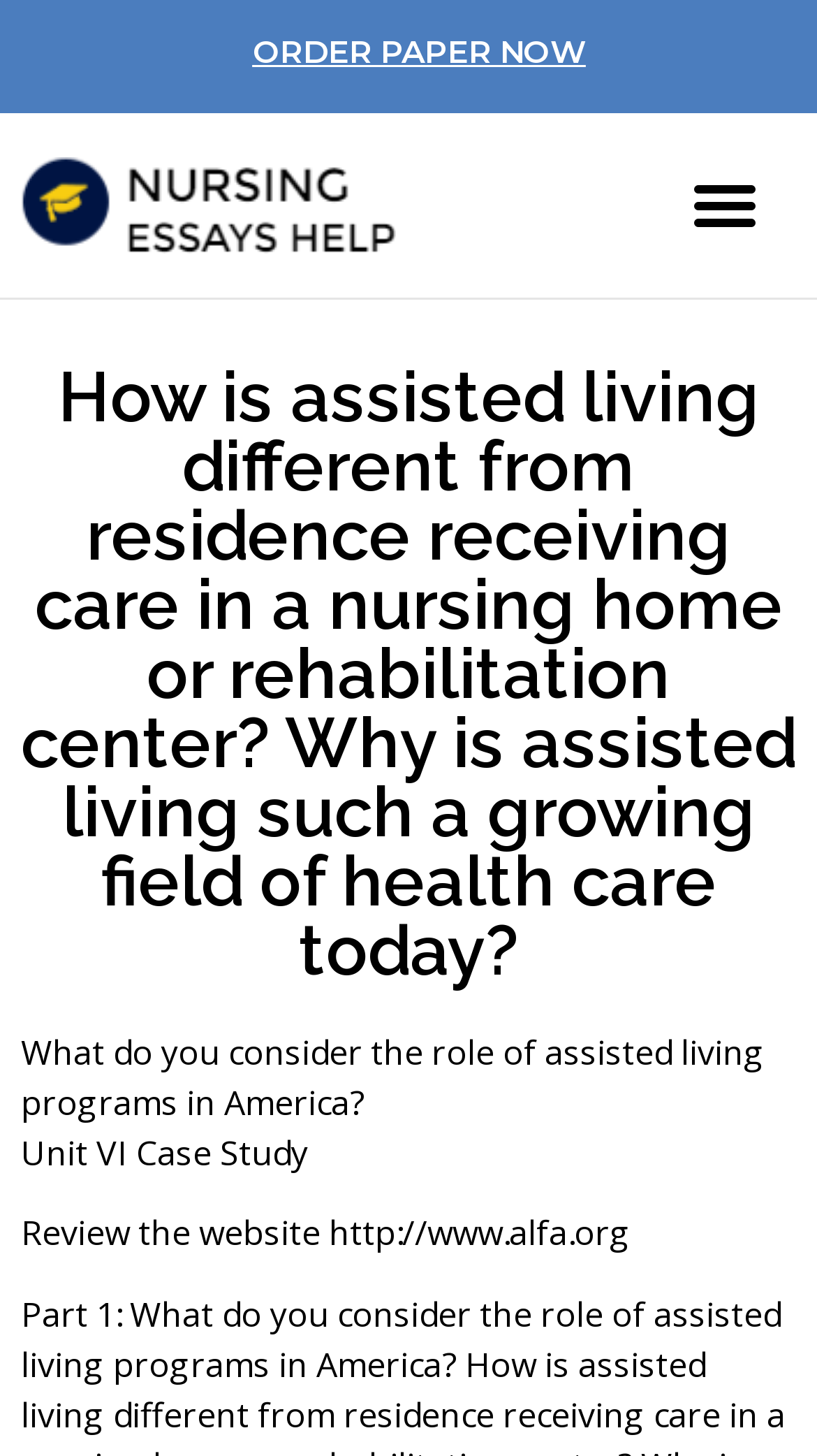Give a one-word or short-phrase answer to the following question: 
How many StaticText elements are there on the webpage?

3